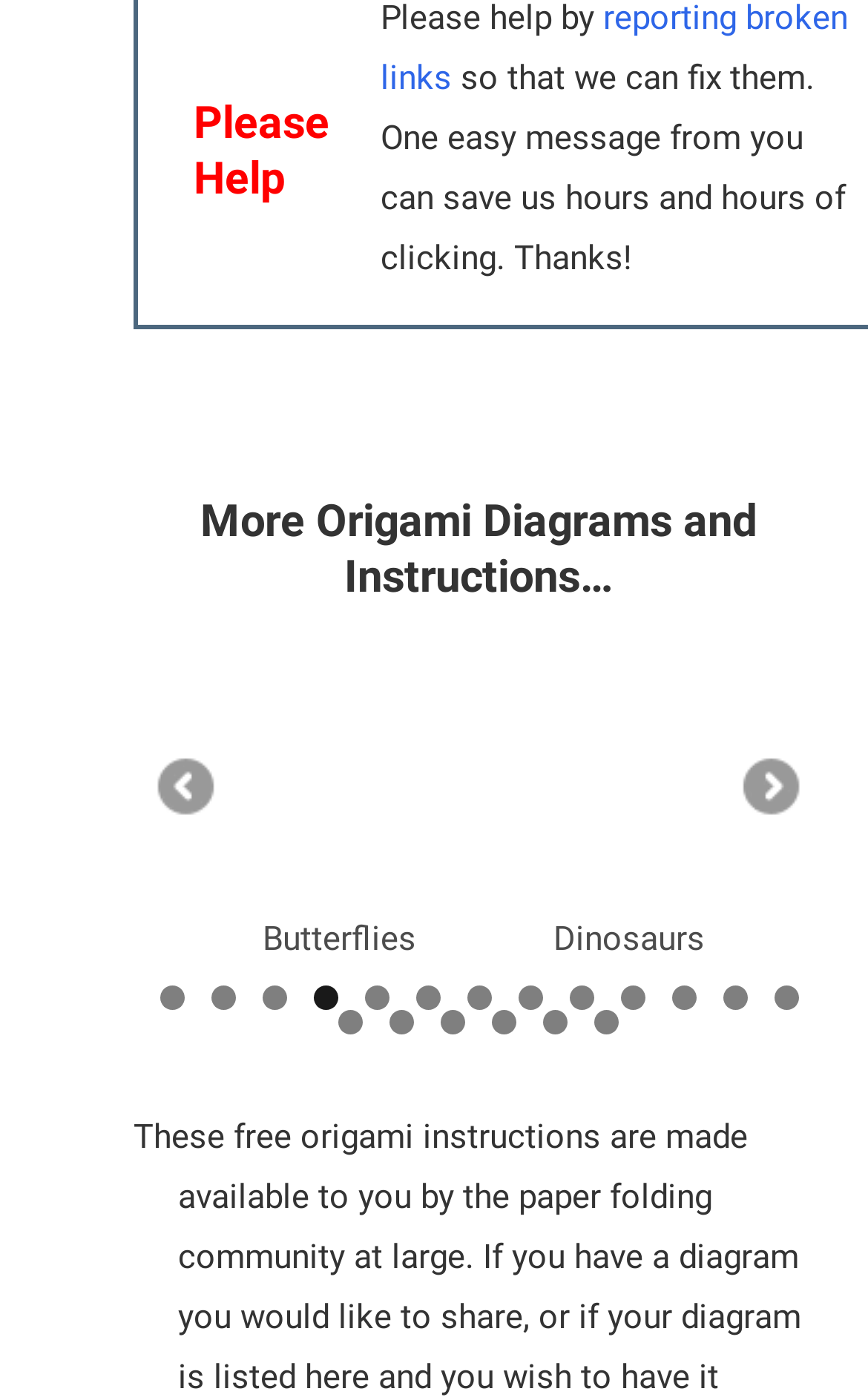Indicate the bounding box coordinates of the element that needs to be clicked to satisfy the following instruction: "go to january 2023". The coordinates should be four float numbers between 0 and 1, i.e., [left, top, right, bottom].

None